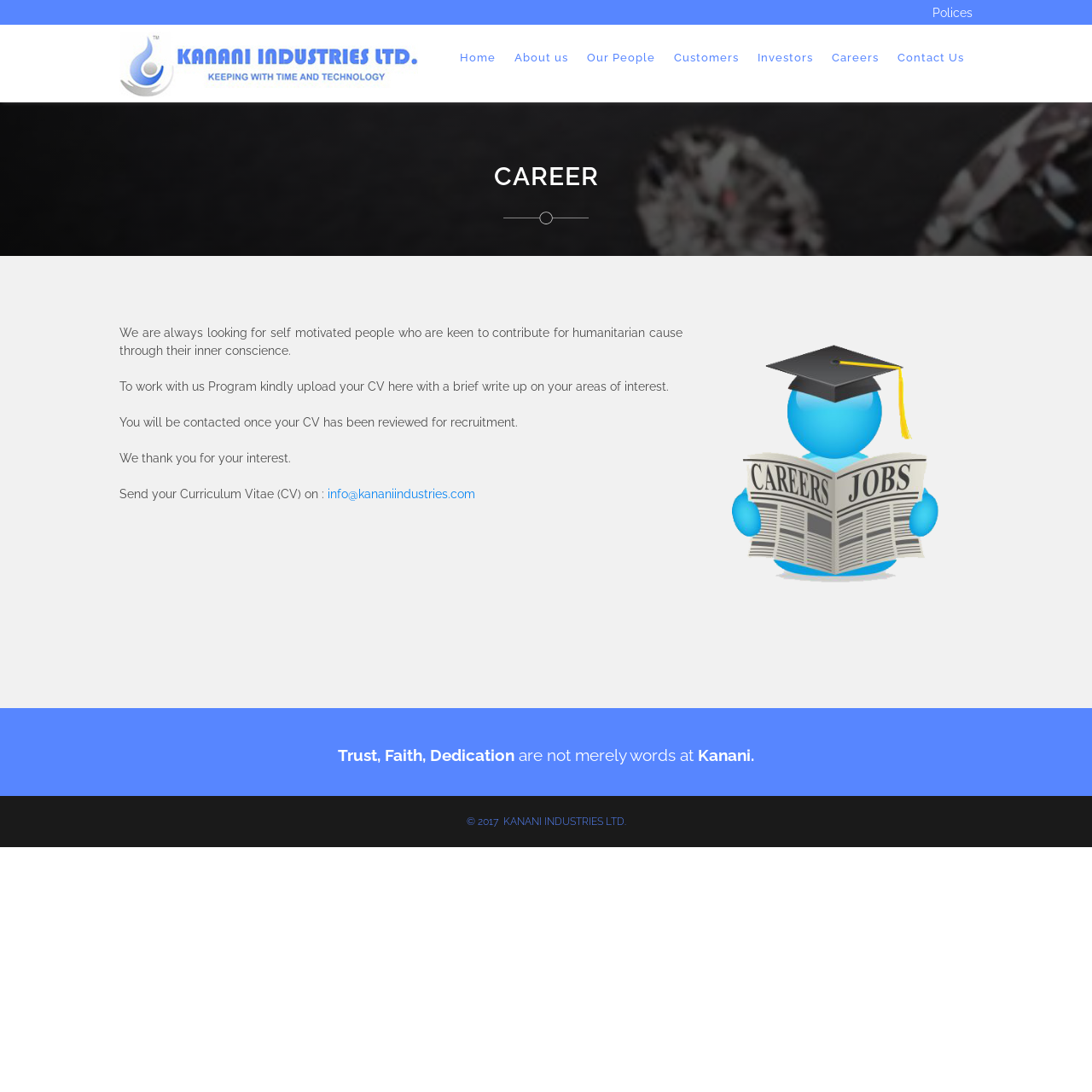Determine the bounding box for the described UI element: "Our People".

[0.53, 0.041, 0.608, 0.065]